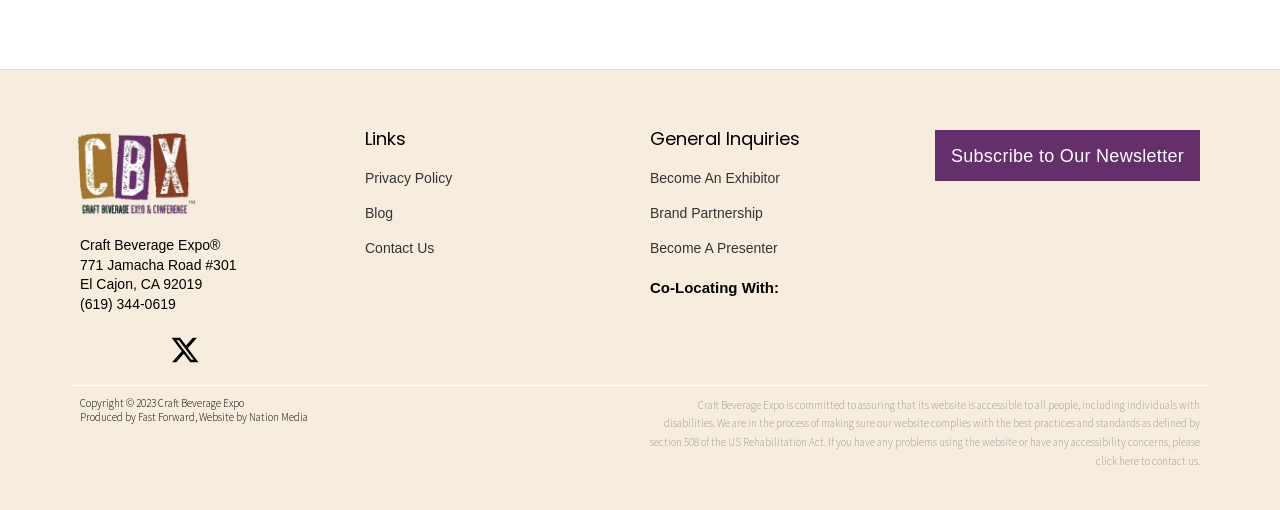Can you determine the bounding box coordinates of the area that needs to be clicked to fulfill the following instruction: "Click on the 'Home' link"?

None